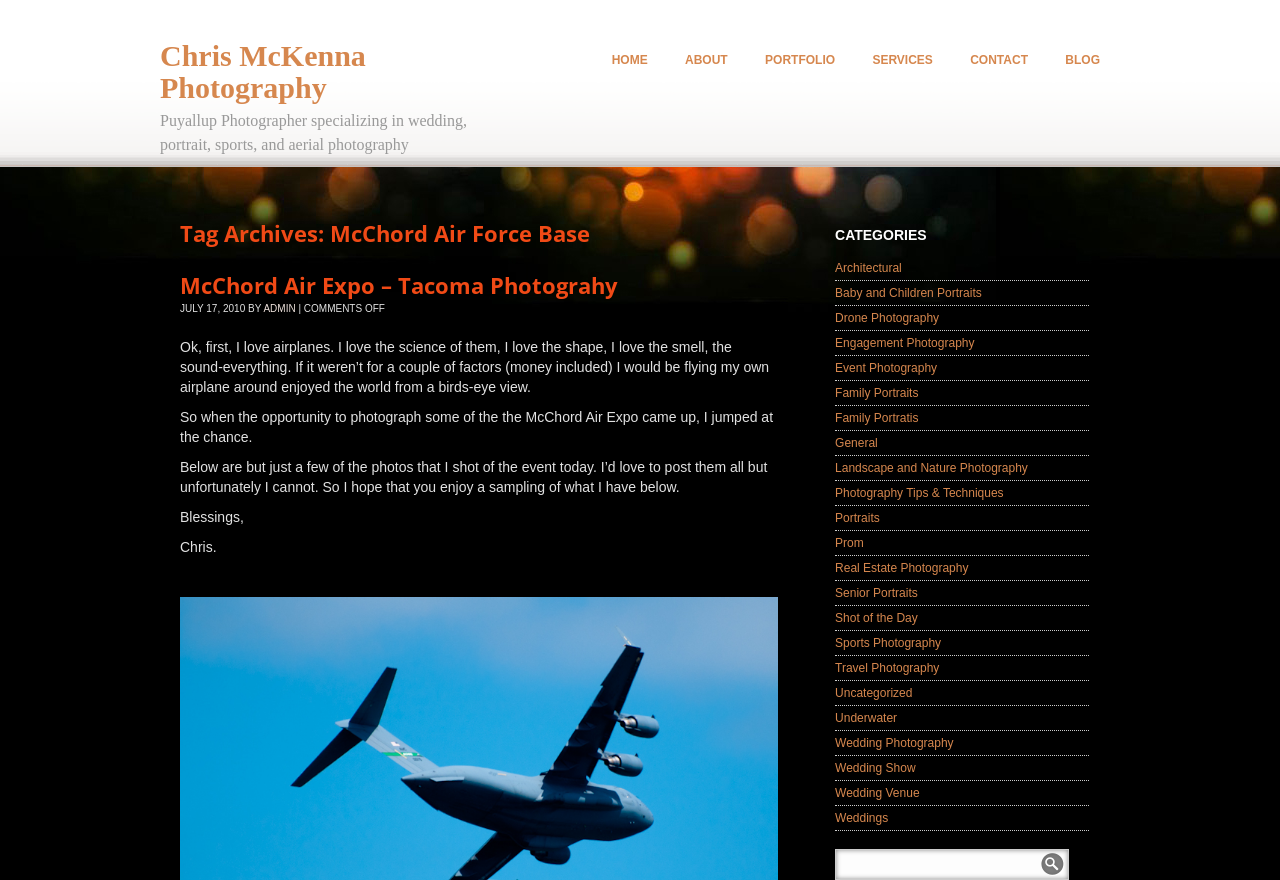Please identify the coordinates of the bounding box for the clickable region that will accomplish this instruction: "Click on the 'HOME' link".

[0.465, 0.05, 0.519, 0.086]